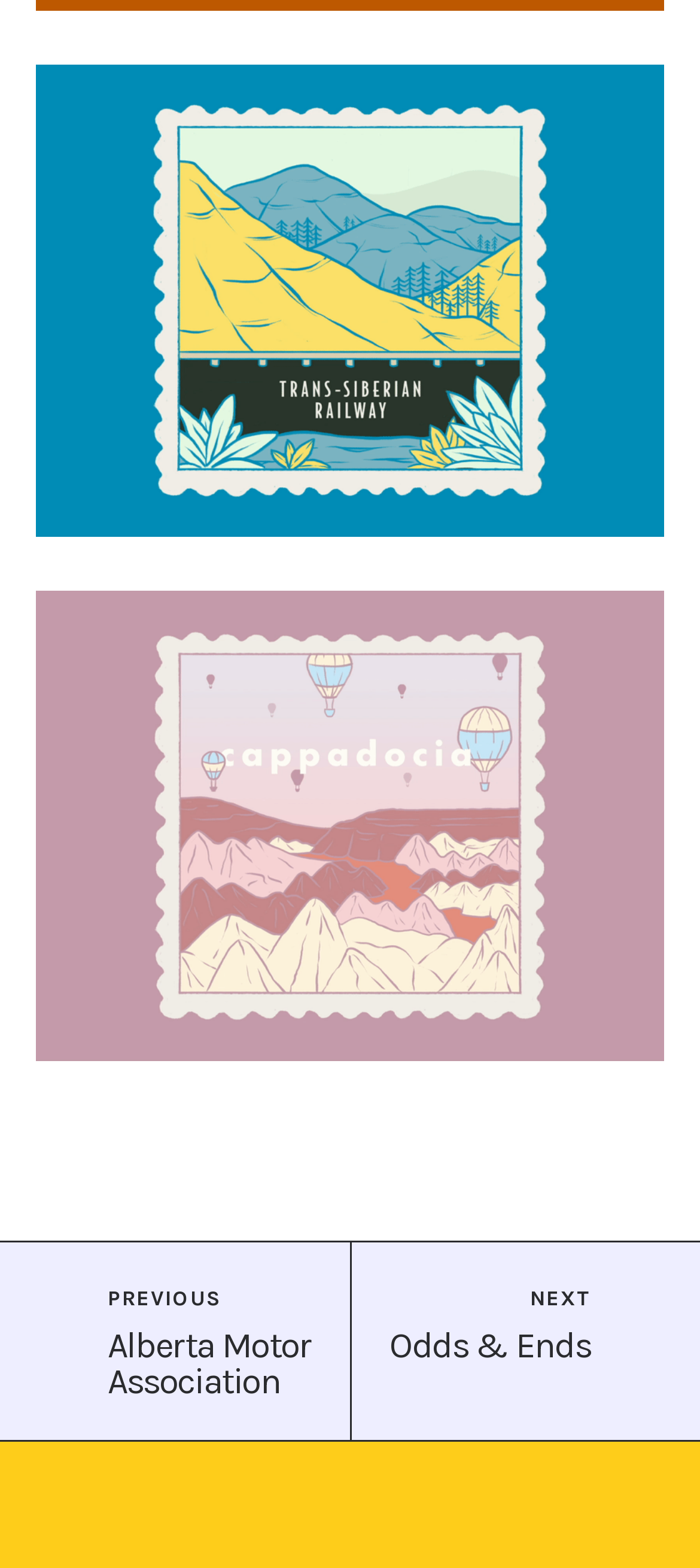Given the element description: "Previous Alberta Motor Association", predict the bounding box coordinates of this UI element. The coordinates must be four float numbers between 0 and 1, given as [left, top, right, bottom].

[0.051, 0.804, 0.5, 0.918]